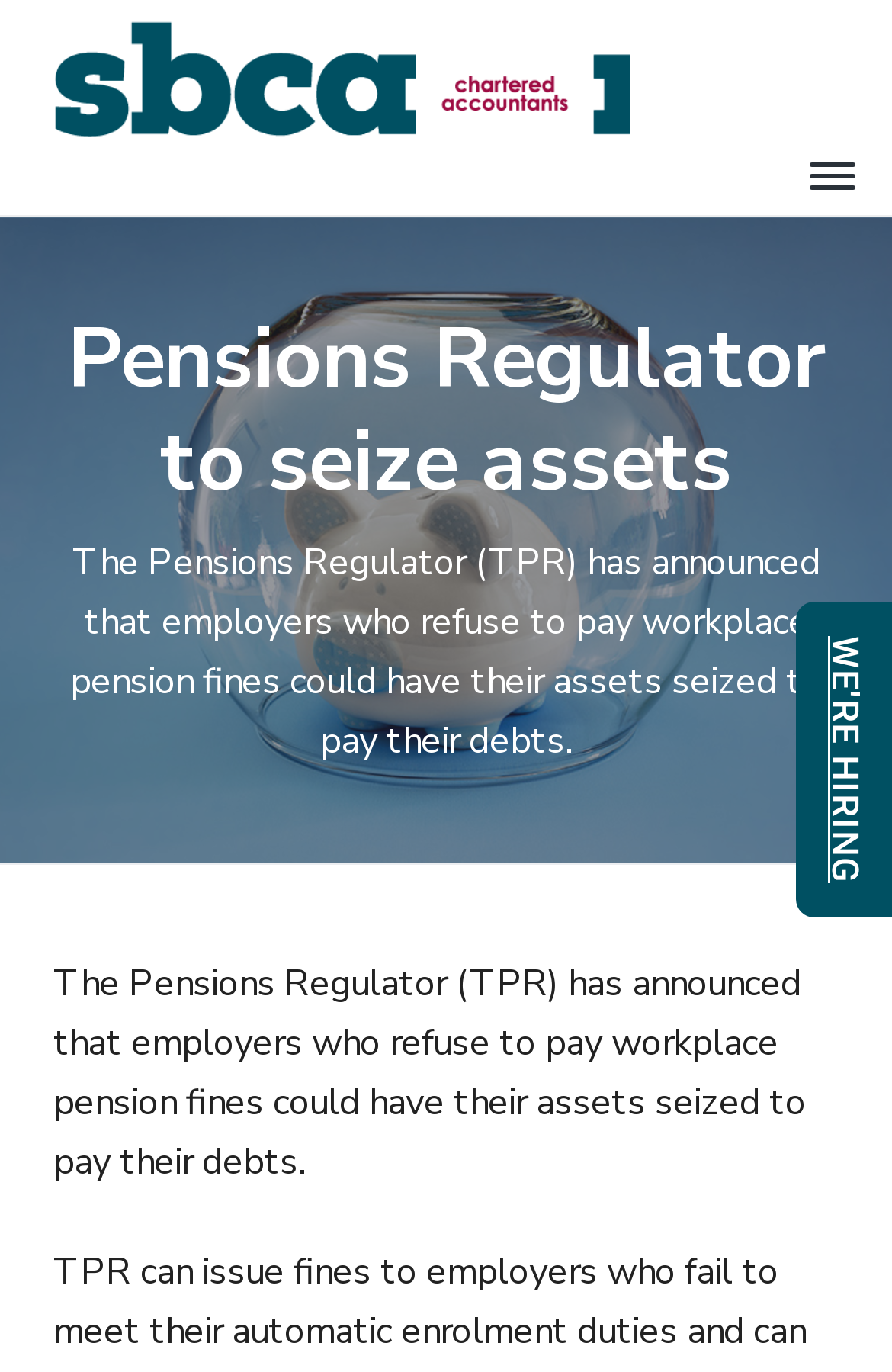Refer to the image and provide an in-depth answer to the question: 
Is there a way to skip to the main content?

I found the answer by looking at the link 'Skip to main content' which suggests that there is a way to skip to the main content.